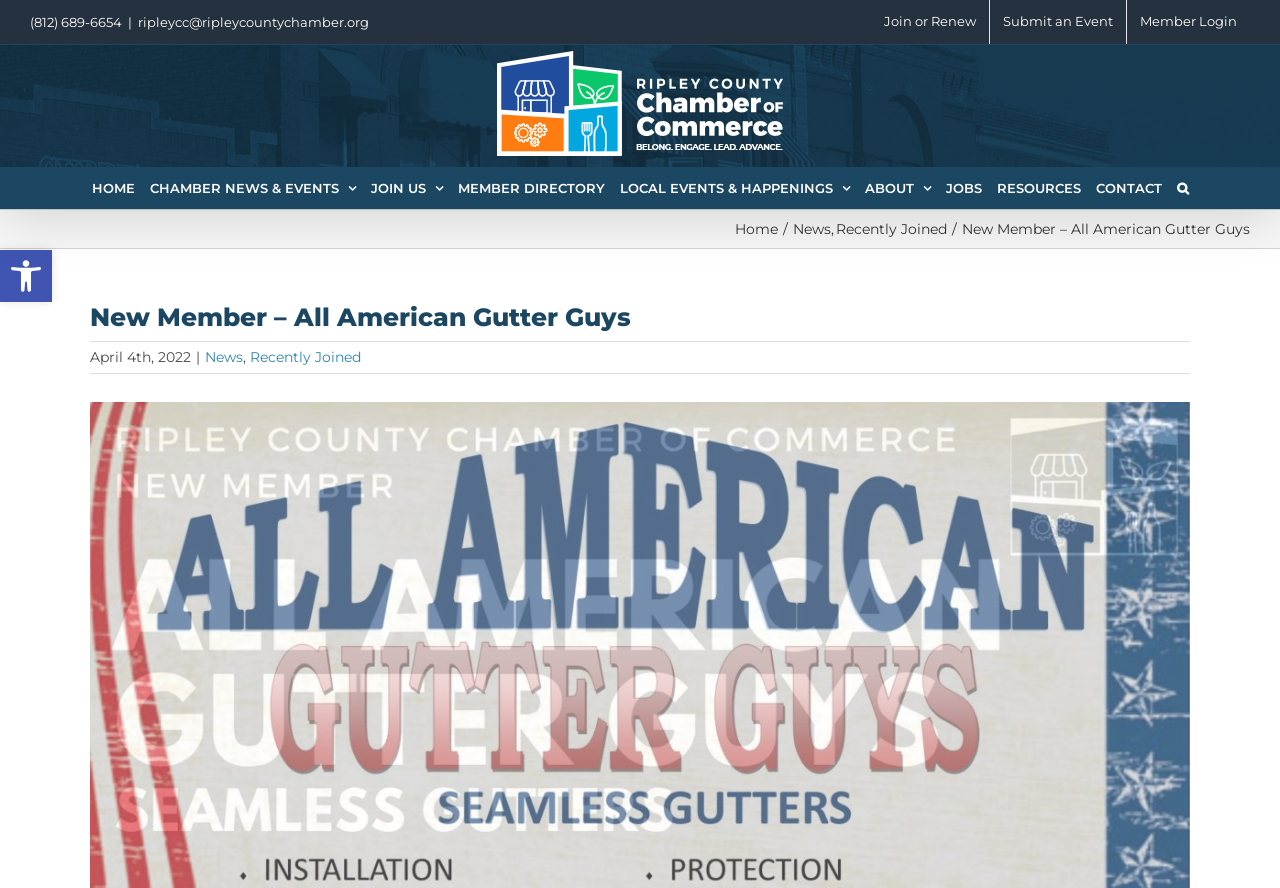How many navigation menus are on the page?
Identify the answer in the screenshot and reply with a single word or phrase.

2